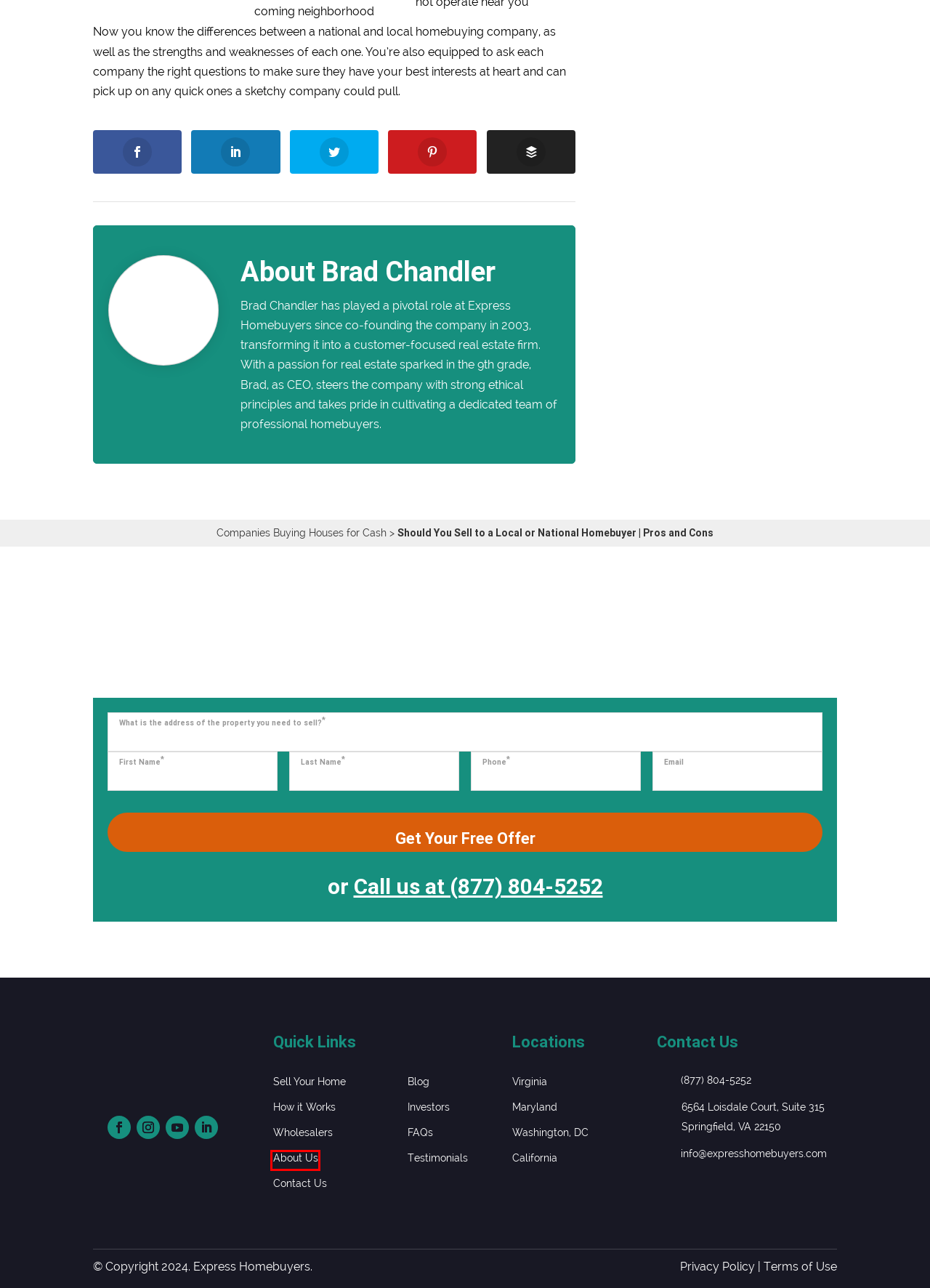Examine the screenshot of the webpage, noting the red bounding box around a UI element. Pick the webpage description that best matches the new page after the element in the red bounding box is clicked. Here are the candidates:
A. We Buy Houses in Virginia for Cash
B. Cash for House Selling Process
C. Selling House for Cash Tips & Guide
D. Cash Home Buyer Company
E. Express Homebuyers Terms of Service
F. Questions and Answers About Selling Houses & Condos with Bed Bugs
G. Find Cash Buyers for Wholesale Deals | Express Homebuyers
H. We Buy Houses in California for Cash

D